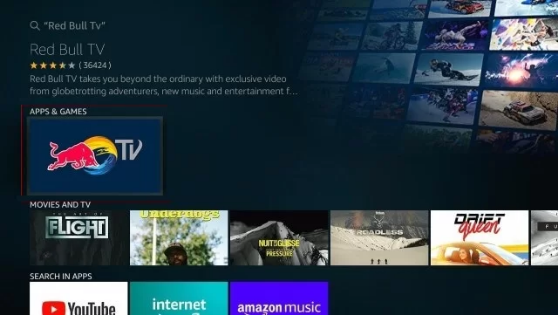Using the information from the screenshot, answer the following question thoroughly:
What type of device is the app installed on?

The answer can be inferred by analyzing the context of the image, which shows the app interface on a streaming device, and the caption mentions it as 'likely a Firestick', suggesting that the app is installed on a Firestick device.